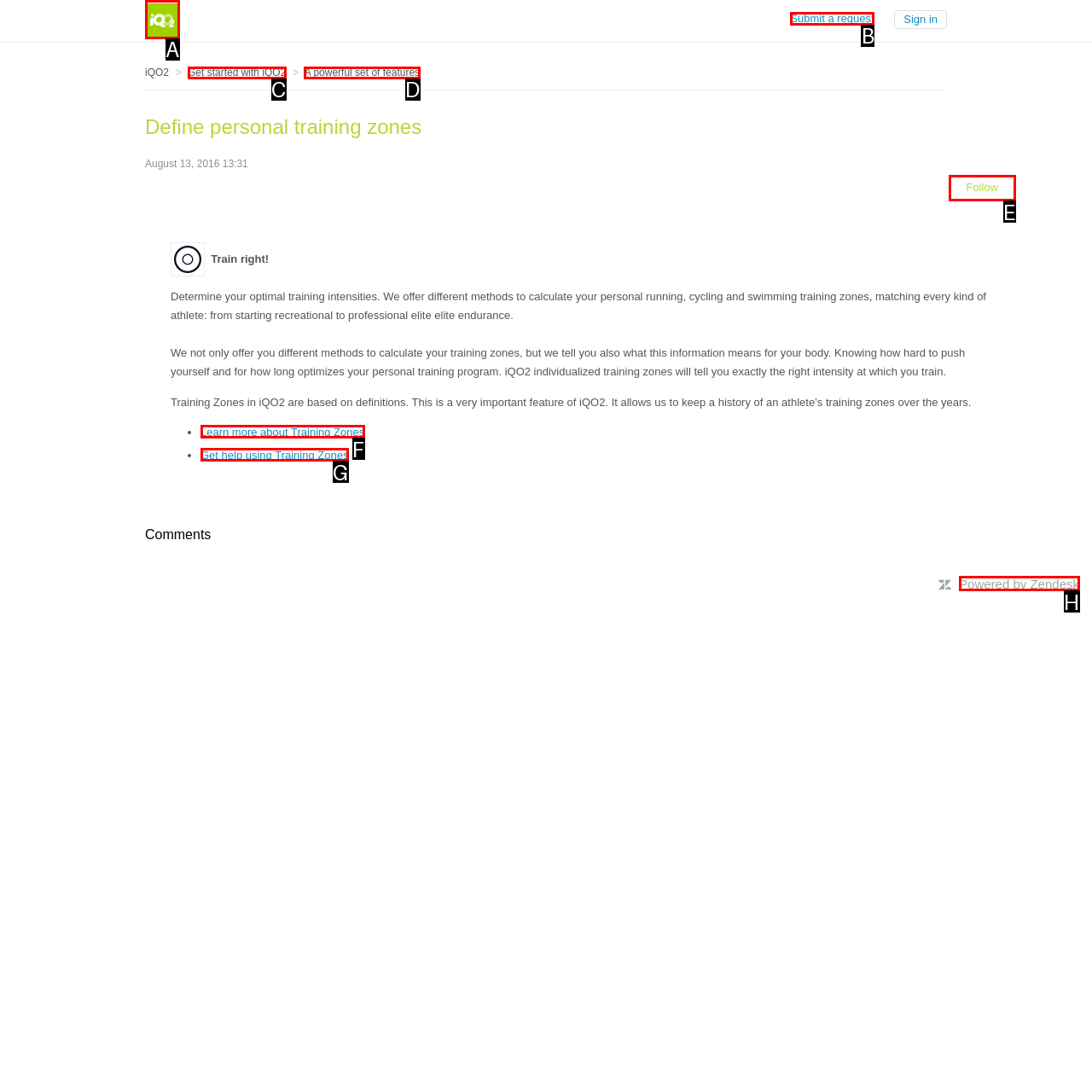From the given options, find the HTML element that fits the description: Powered by Zendesk. Reply with the letter of the chosen element.

H